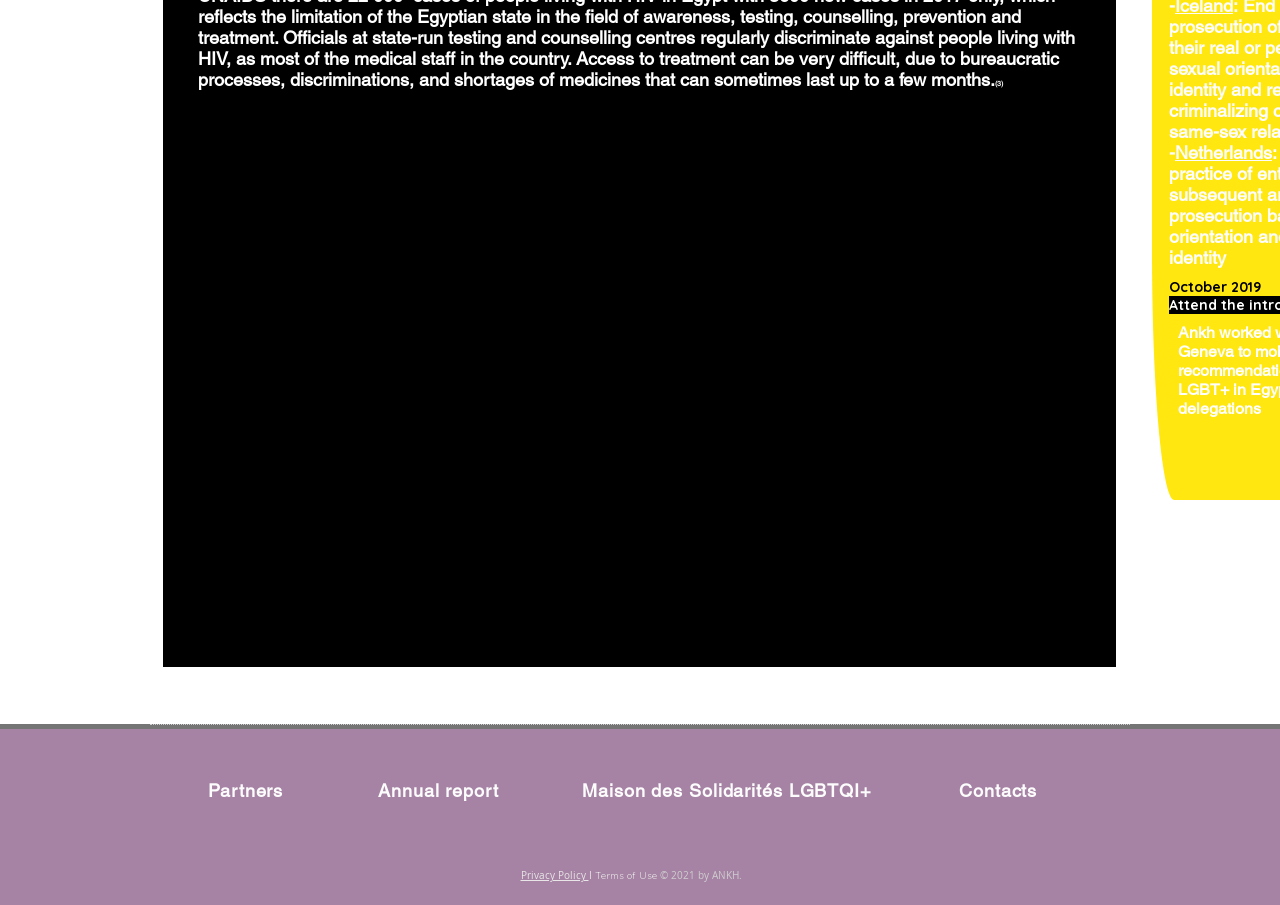Using the provided description Contact Us, find the bounding box coordinates for the UI element. Provide the coordinates in (top-left x, top-left y, bottom-right x, bottom-right y) format, ensuring all values are between 0 and 1.

None